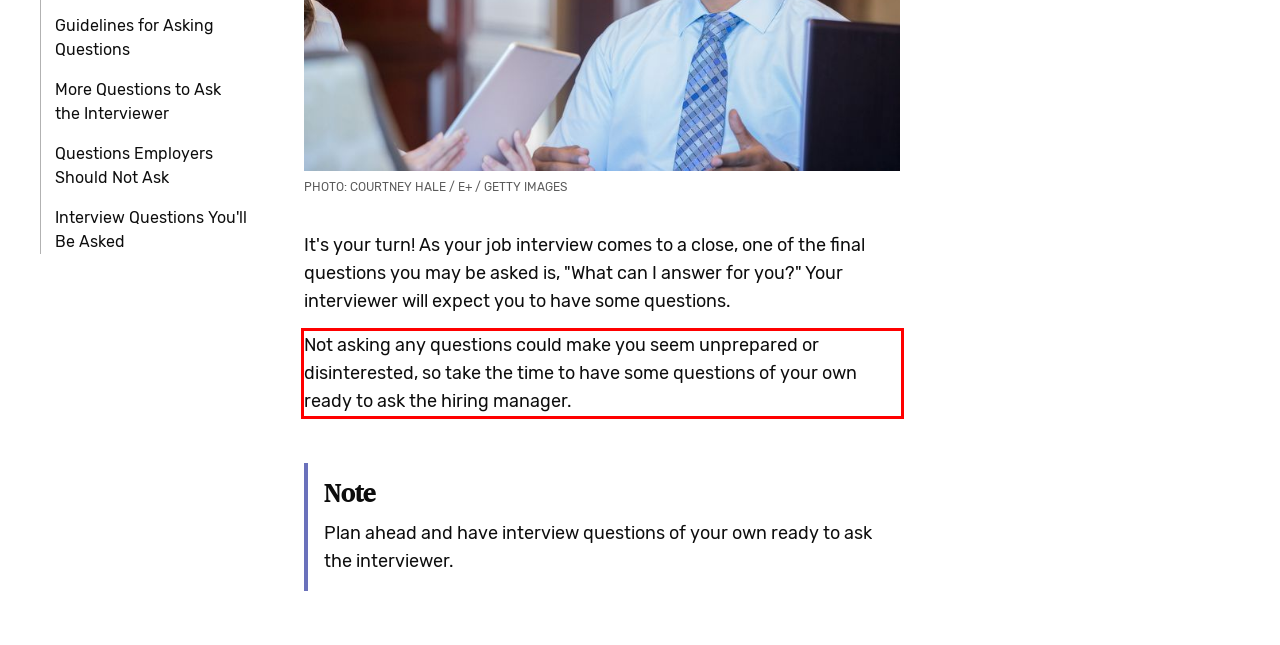Please use OCR to extract the text content from the red bounding box in the provided webpage screenshot.

Not asking any questions could make you seem unprepared or disinterested, so take the time to have some questions of your own ready to ask the hiring manager.